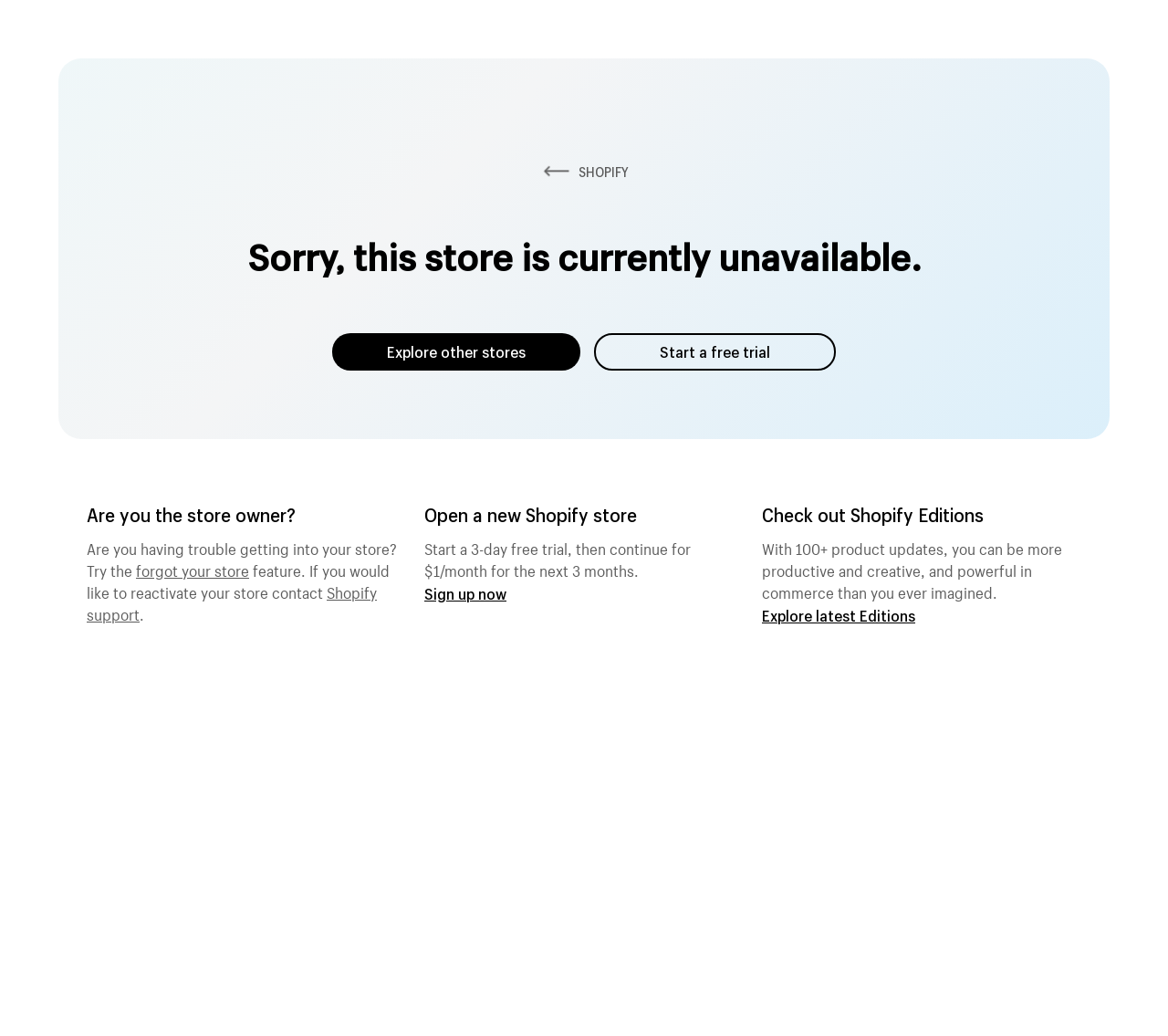Detail the features and information presented on the webpage.

The webpage appears to be a Shopify ecommerce platform page. At the top, there is a link to "SHOPIFY" accompanied by an image, likely the company's logo. Below this, a prominent heading announces that the store is currently unavailable. 

To the right of the heading, there are two links: "Explore other stores" and "Start a free trial". 

Further down, a section seems to be addressing the store owner, asking if they are having trouble accessing their store. This section includes a link to "forgot your store" and "Shopify support". 

Adjacent to this section, there is an option to "Open a new Shopify store" with a brief description of the benefits, including a 3-day free trial. A "Sign up now" link is provided below. 

On the right side of the page, there is a section promoting "Shopify Editions", which appears to be a collection of product updates. A brief description highlights the benefits of these updates, and a link to "Explore latest Editions" is provided.